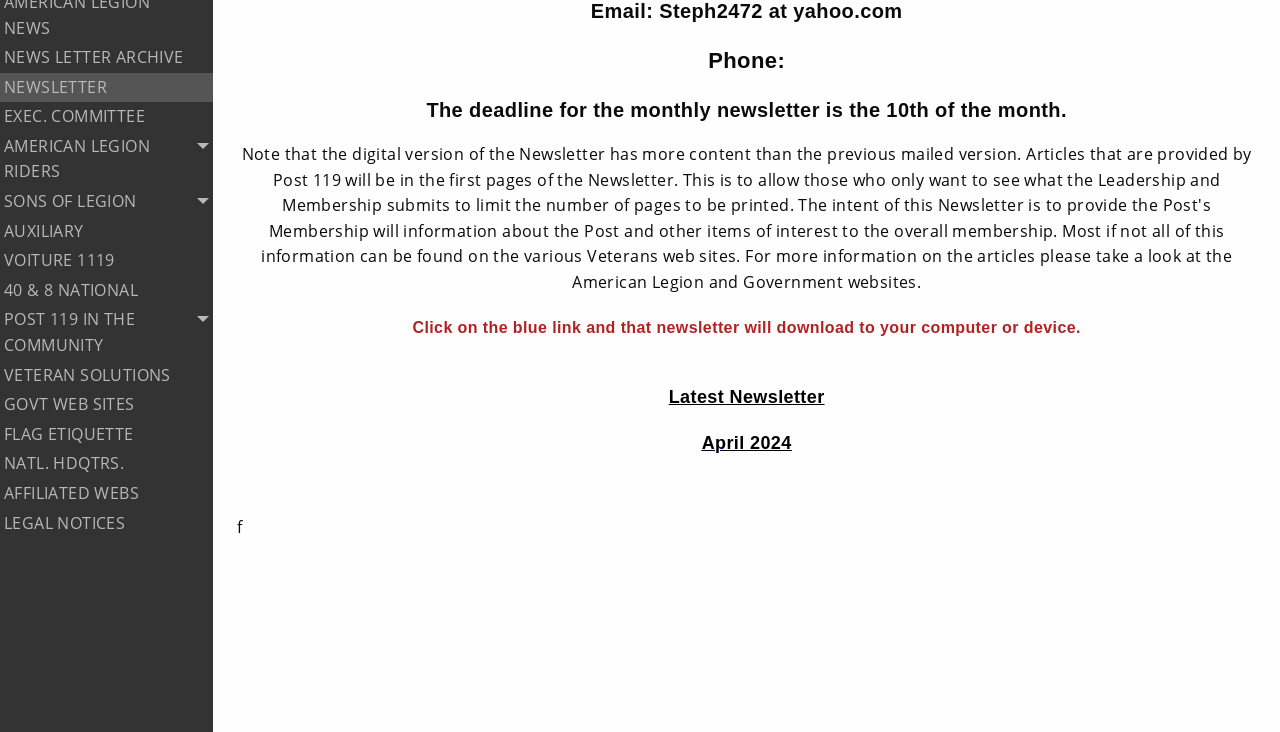Find the bounding box coordinates corresponding to the UI element with the description: "HELMETS 4 HEROES". The coordinates should be formatted as [left, top, right, bottom], with values as floats between 0 and 1.

[0.0, 0.336, 0.167, 0.377]